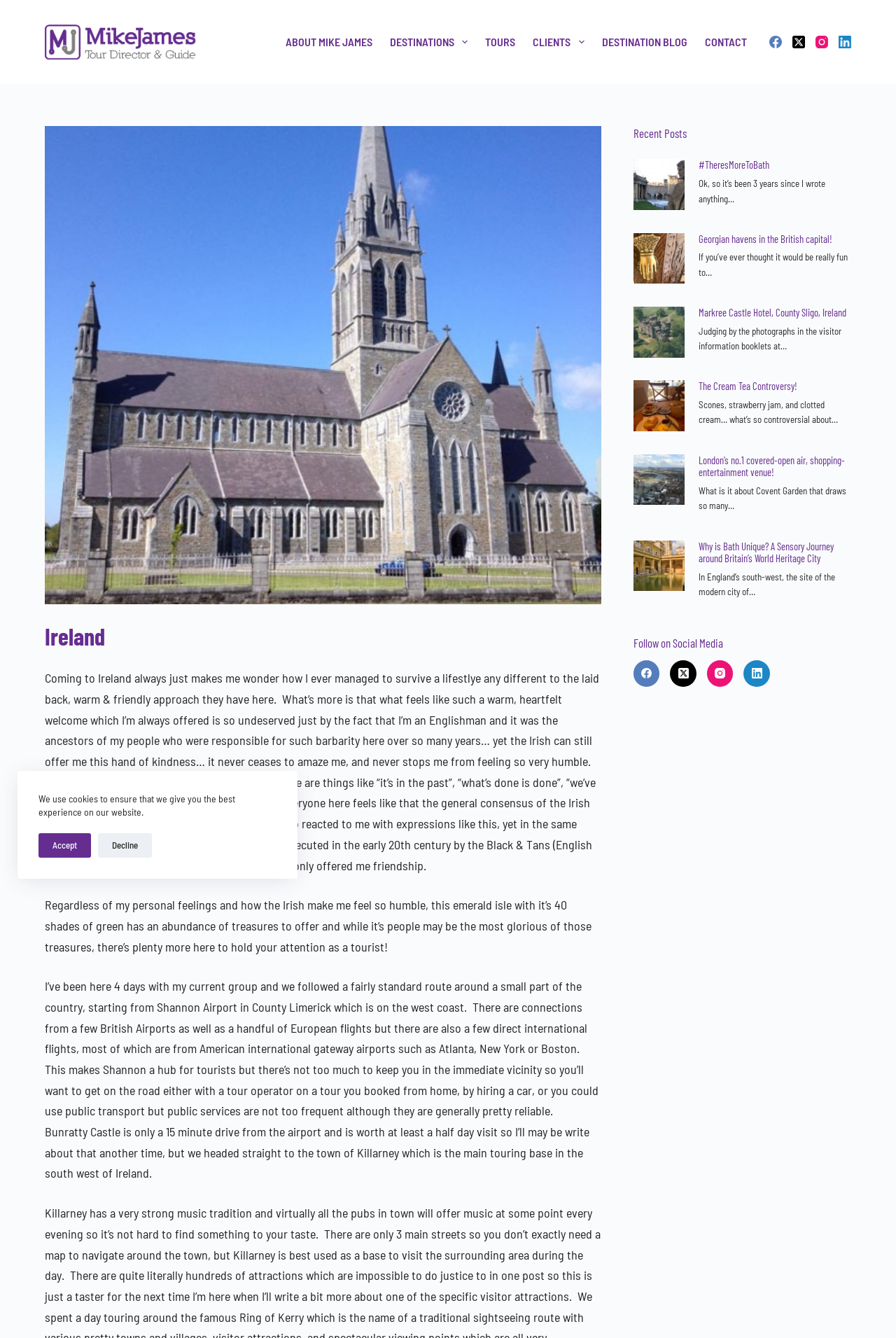Respond to the question below with a concise word or phrase:
What is the author's feeling towards Ireland?

Humble